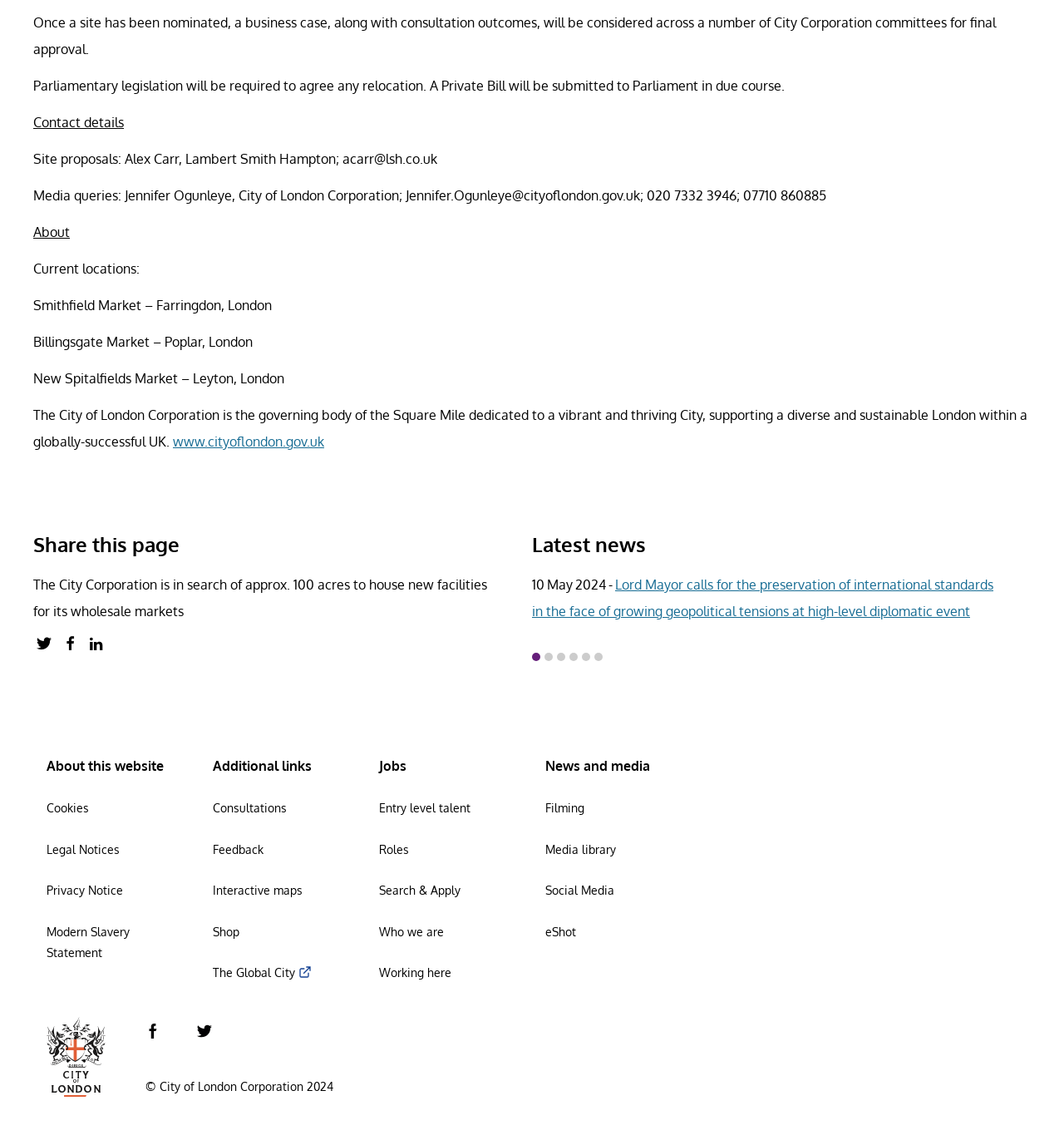Determine the bounding box coordinates of the clickable area required to perform the following instruction: "Visit the City of London Corporation's website". The coordinates should be represented as four float numbers between 0 and 1: [left, top, right, bottom].

[0.162, 0.379, 0.305, 0.393]